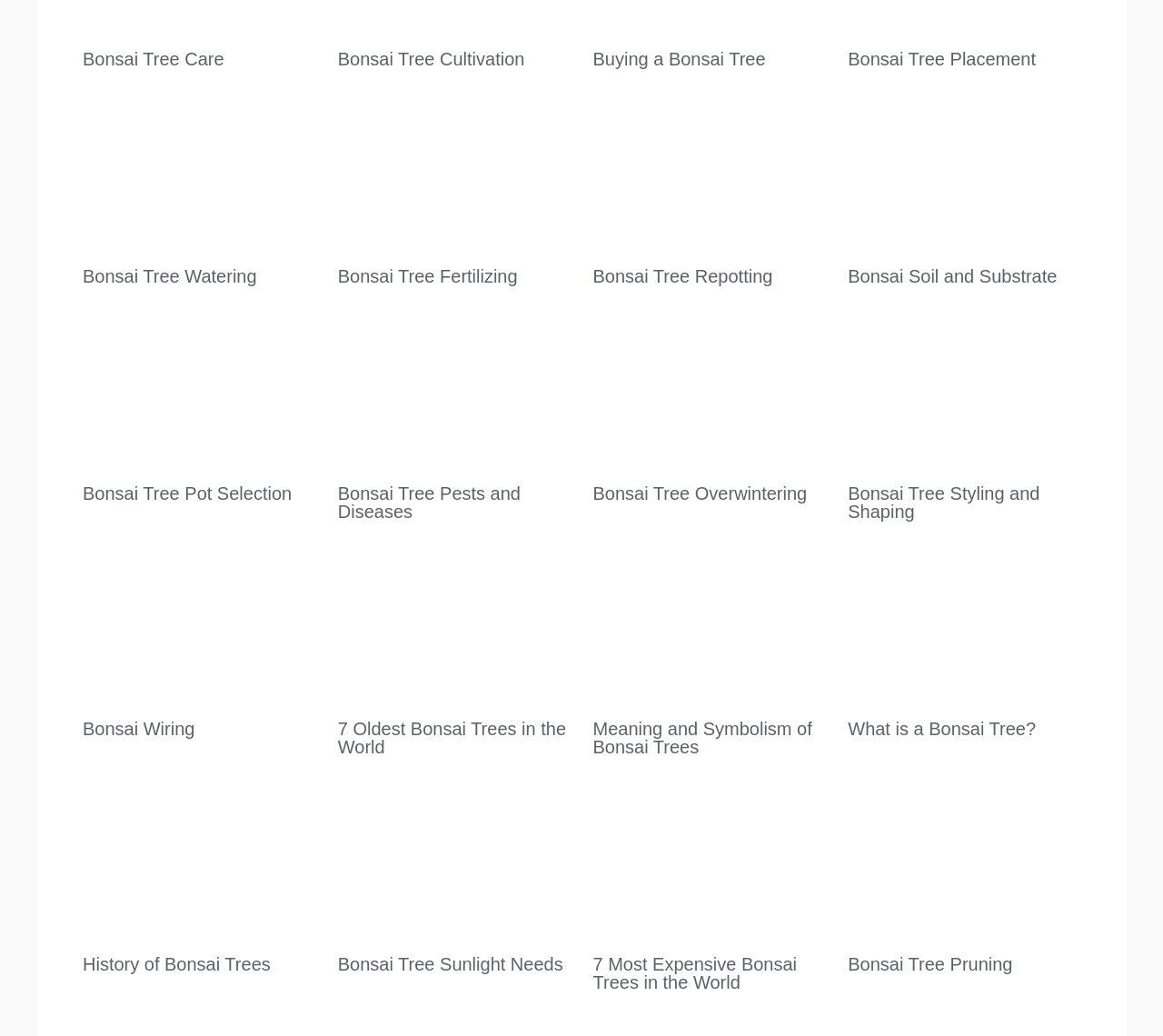What is the main topic of this webpage? Analyze the screenshot and reply with just one word or a short phrase.

Bonsai Tree Care